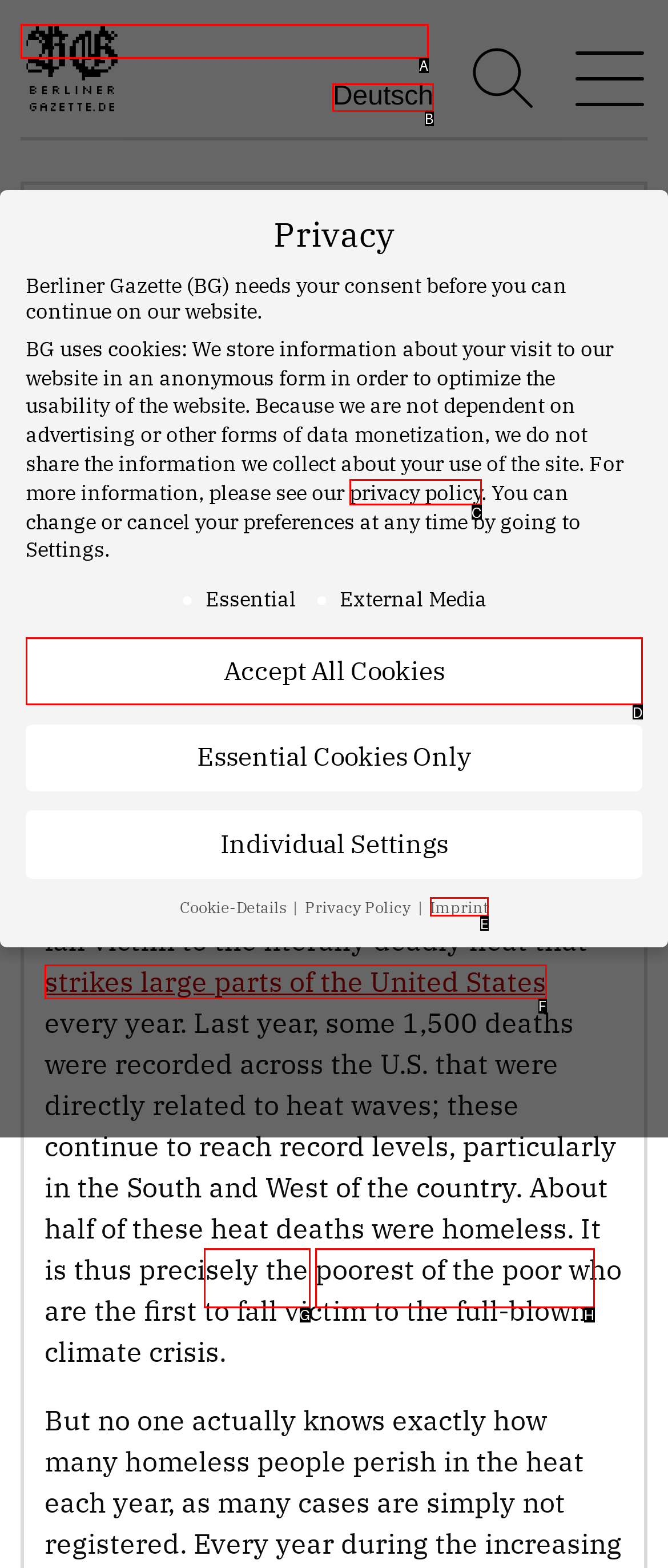From the given choices, indicate the option that best matches: Linked IN
State the letter of the chosen option directly.

None